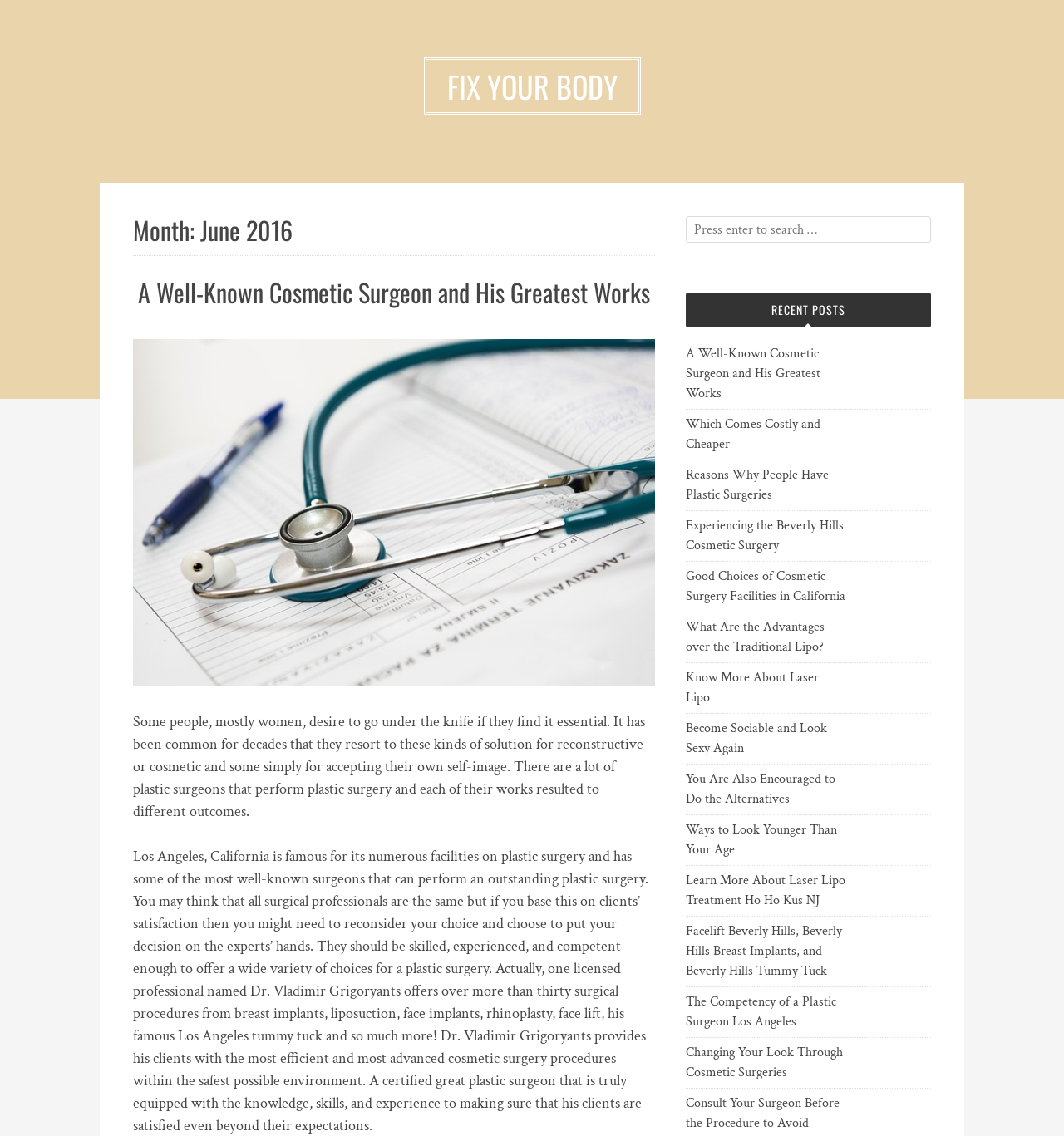Please identify the bounding box coordinates of the element I need to click to follow this instruction: "Learn more about laser lipo treatment".

[0.644, 0.767, 0.794, 0.802]